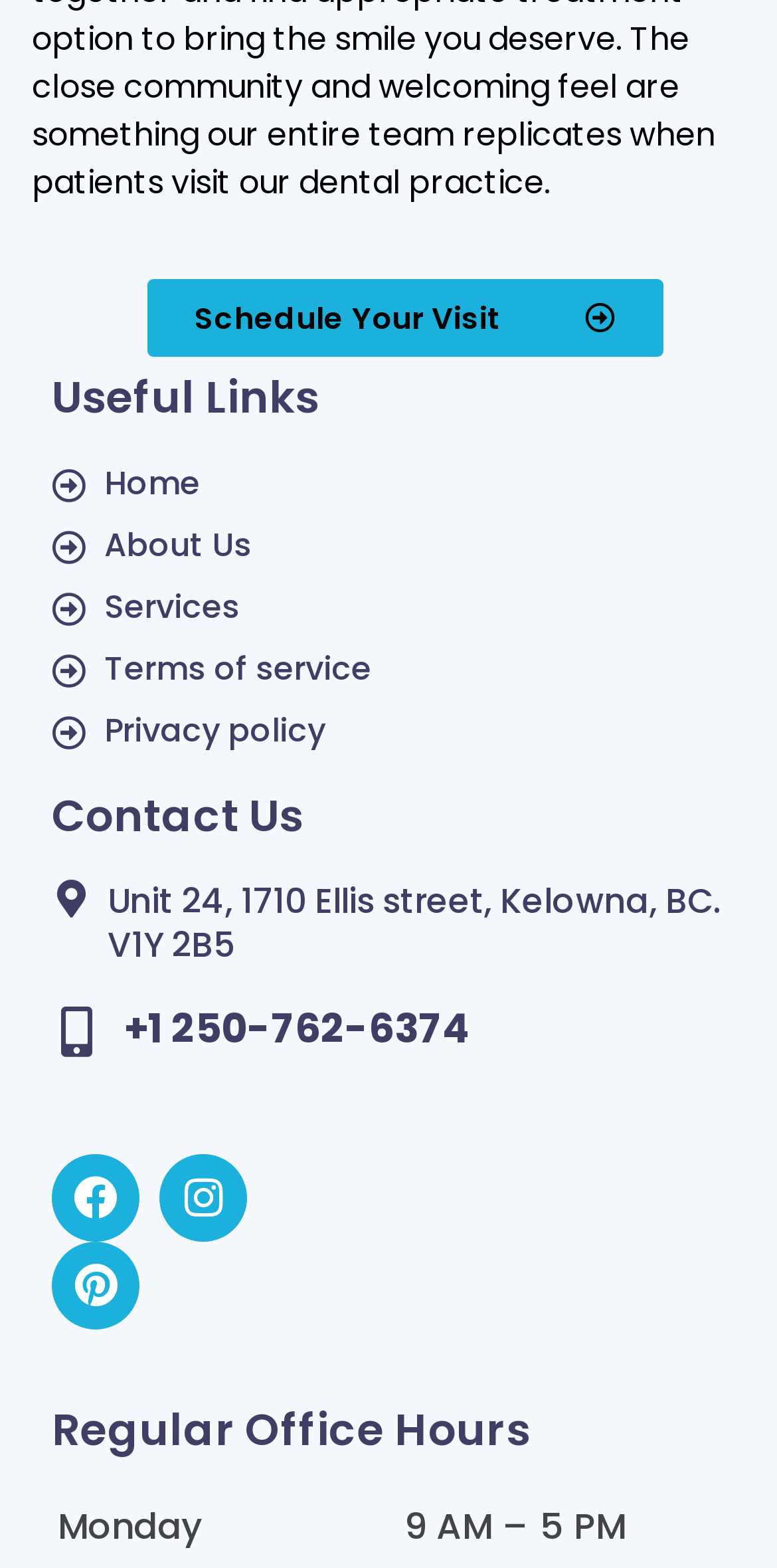Given the description: "Home", determine the bounding box coordinates of the UI element. The coordinates should be formatted as four float numbers between 0 and 1, [left, top, right, bottom].

[0.067, 0.294, 0.974, 0.325]